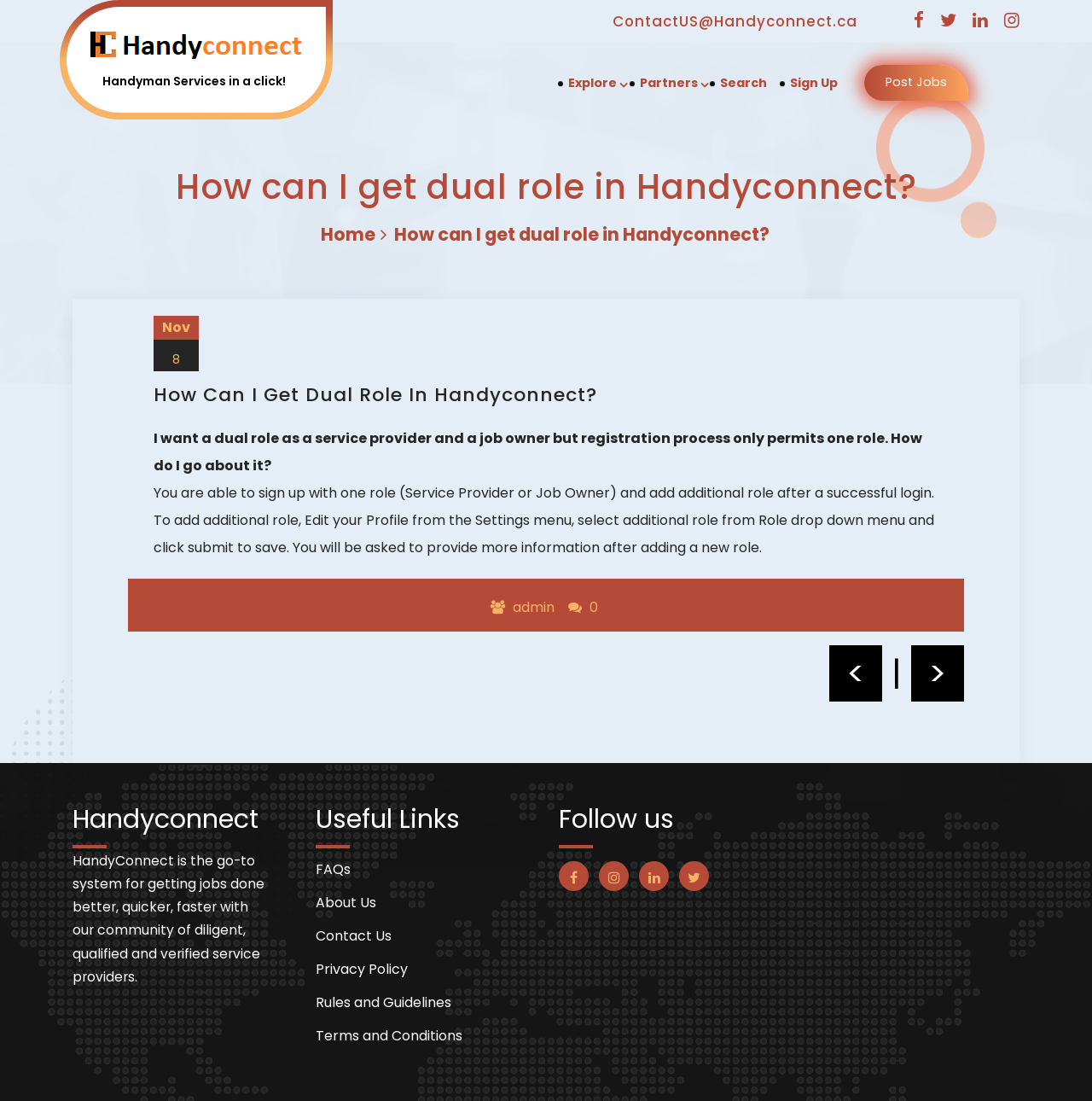Could you determine the bounding box coordinates of the clickable element to complete the instruction: "Learn about Minimally Invasive Double Eyelid"? Provide the coordinates as four float numbers between 0 and 1, i.e., [left, top, right, bottom].

None